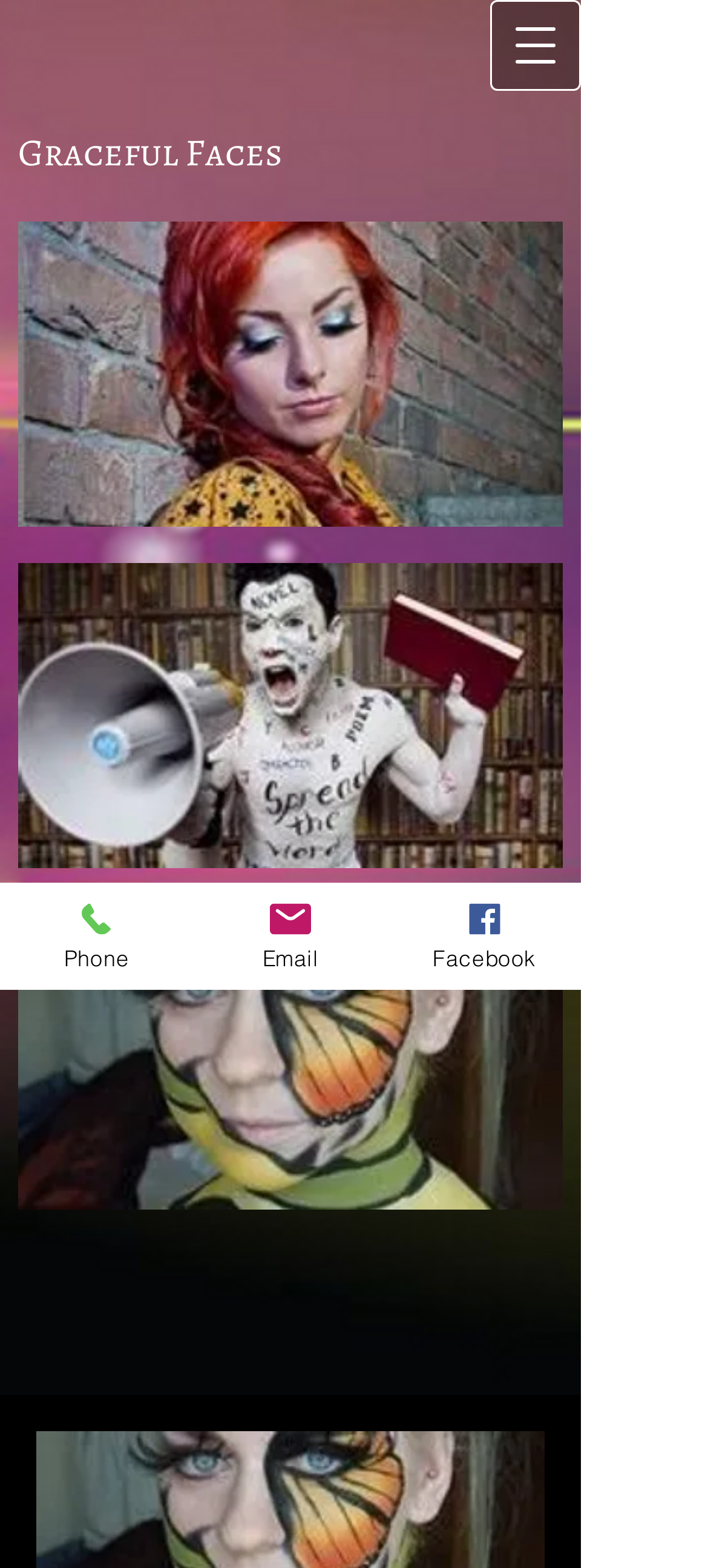How many social media links are there?
Using the information from the image, provide a comprehensive answer to the question.

I scanned the webpage and found a link to Facebook, which is a social media platform. There may be other links, but they are not explicitly social media links, so I counted only one social media link.